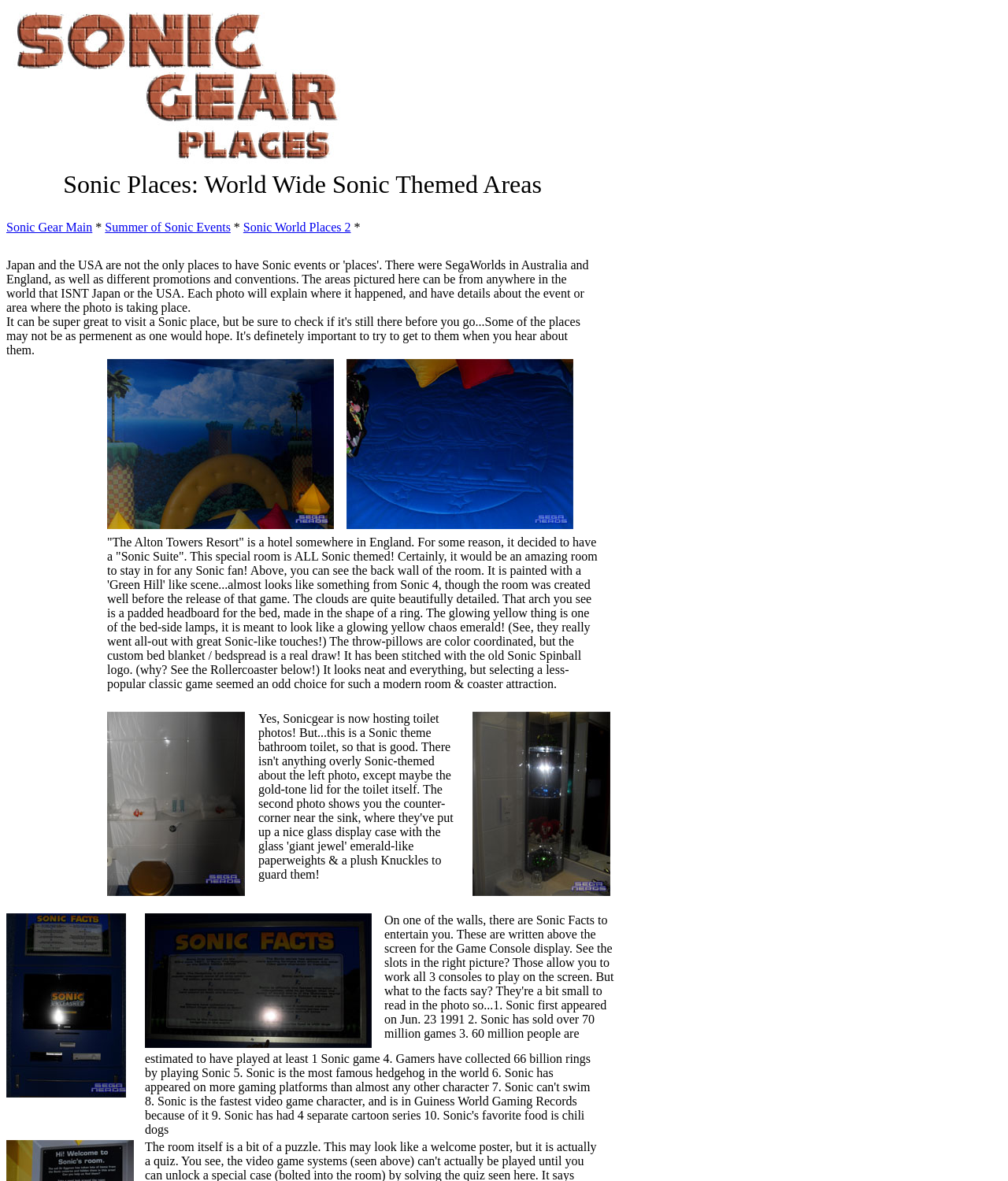Provide a short answer using a single word or phrase for the following question: 
What is the location of the SegaWorlds mentioned in the webpage?

Australia and England